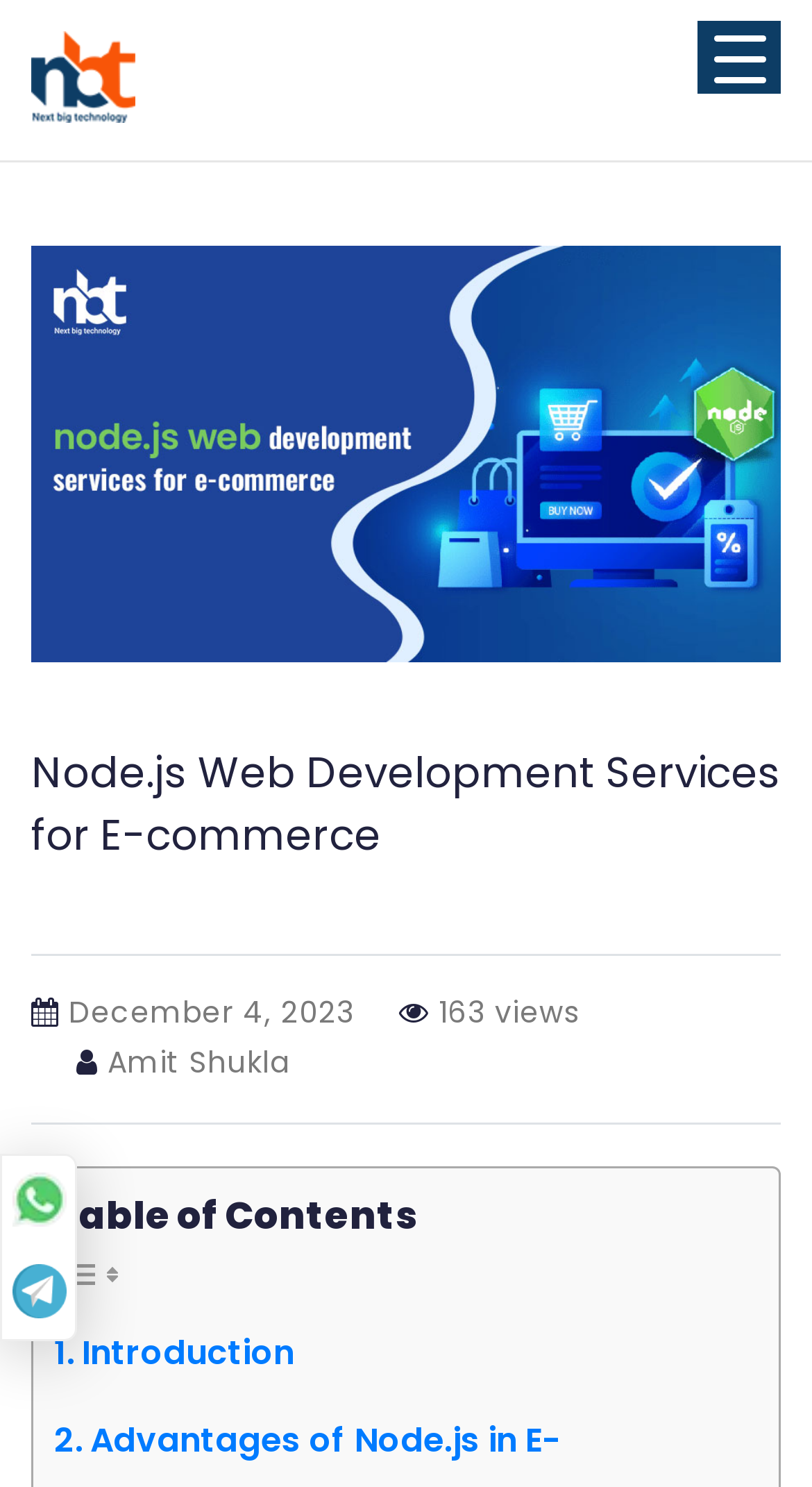Please provide a one-word or phrase answer to the question: 
Who is the author of the article?

Amit Shukla